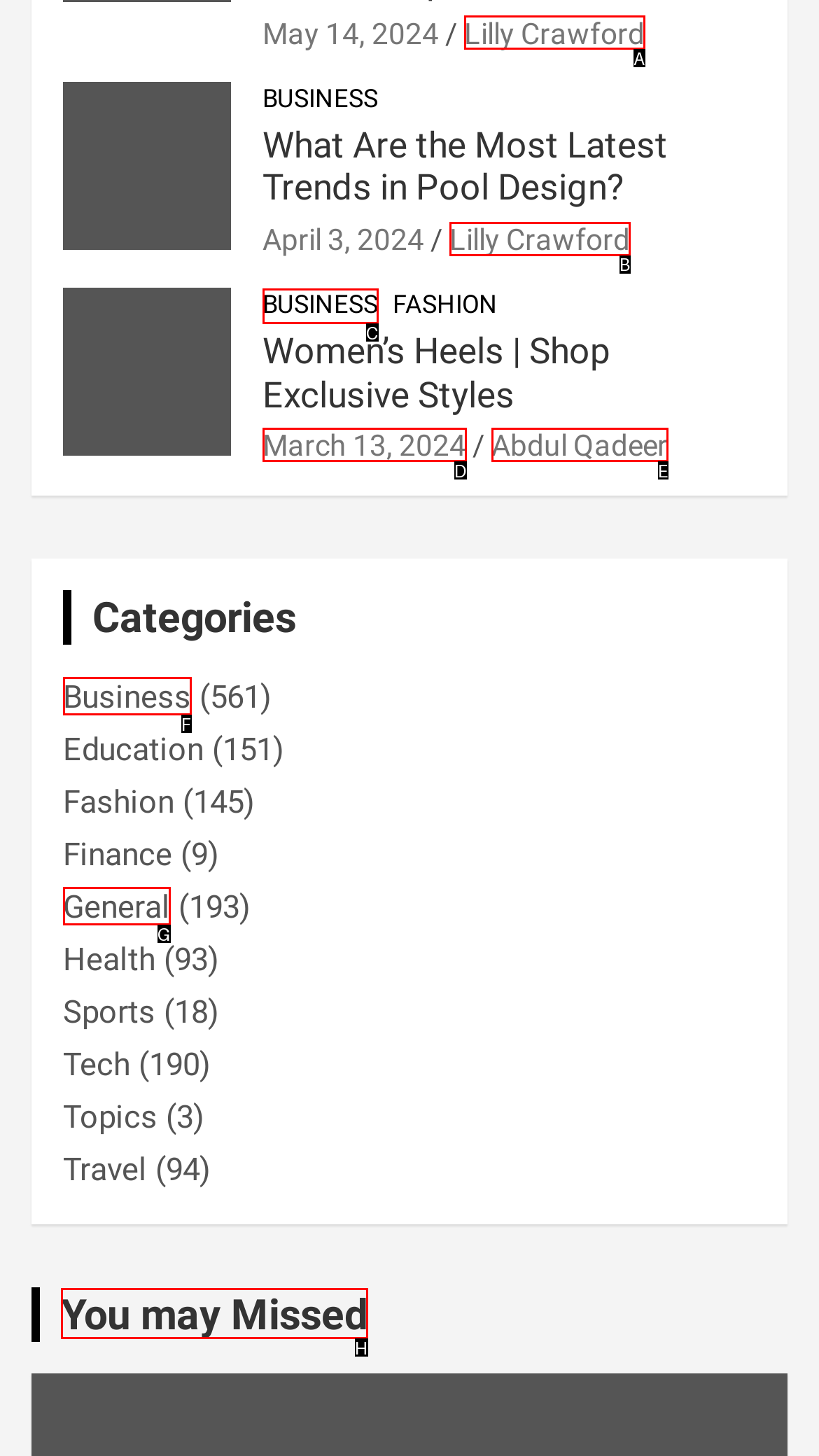Tell me which one HTML element best matches the description: Abdul Qadeer
Answer with the option's letter from the given choices directly.

E